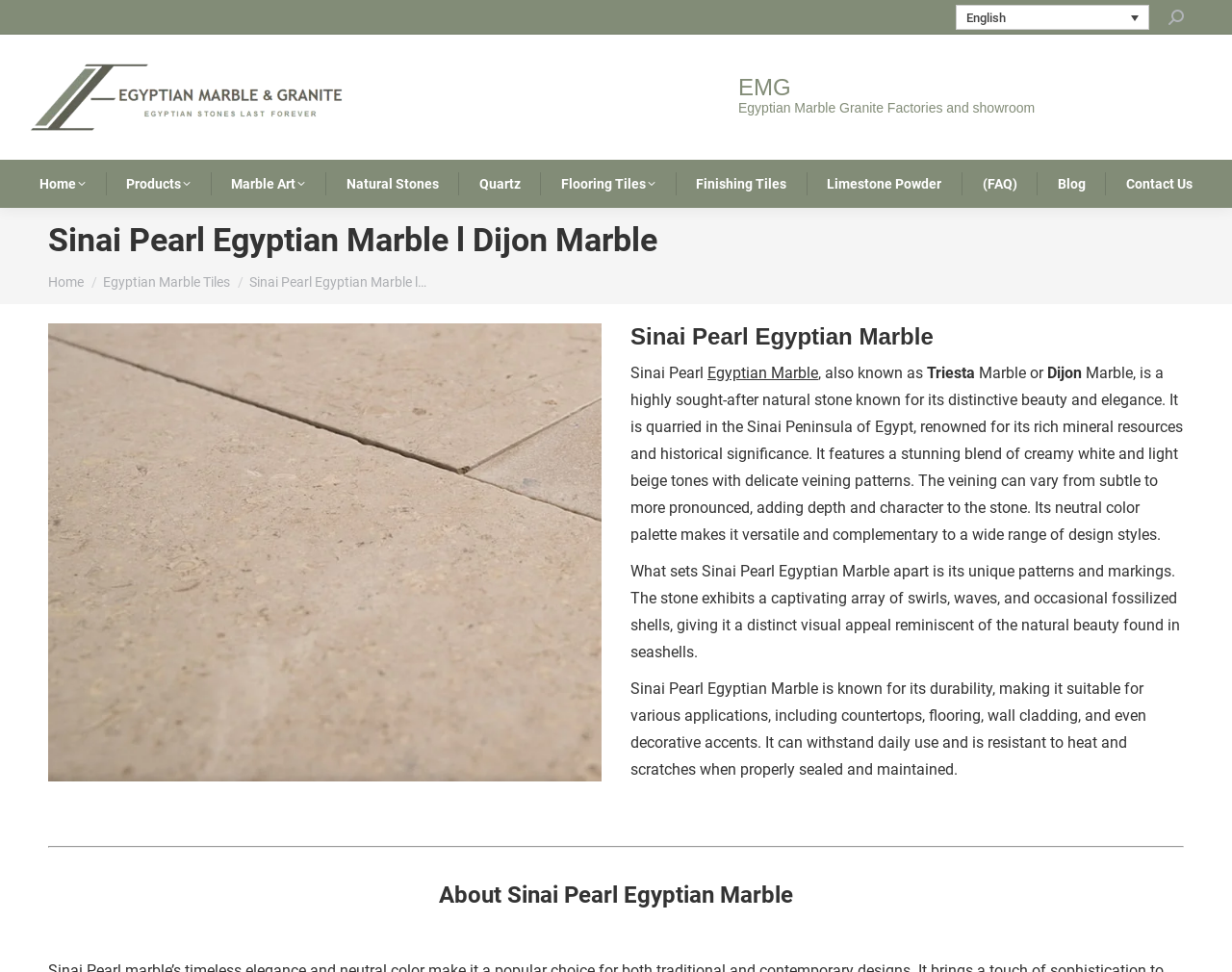What is the color palette of Sinai Pearl Egyptian Marble?
Based on the image, answer the question in a detailed manner.

I found the answer by reading the static text that describes the marble. It says 'It features a stunning blend of creamy white and light beige tones with delicate veining patterns.' This indicates that the color palette of Sinai Pearl Egyptian Marble is creamy white and light beige.